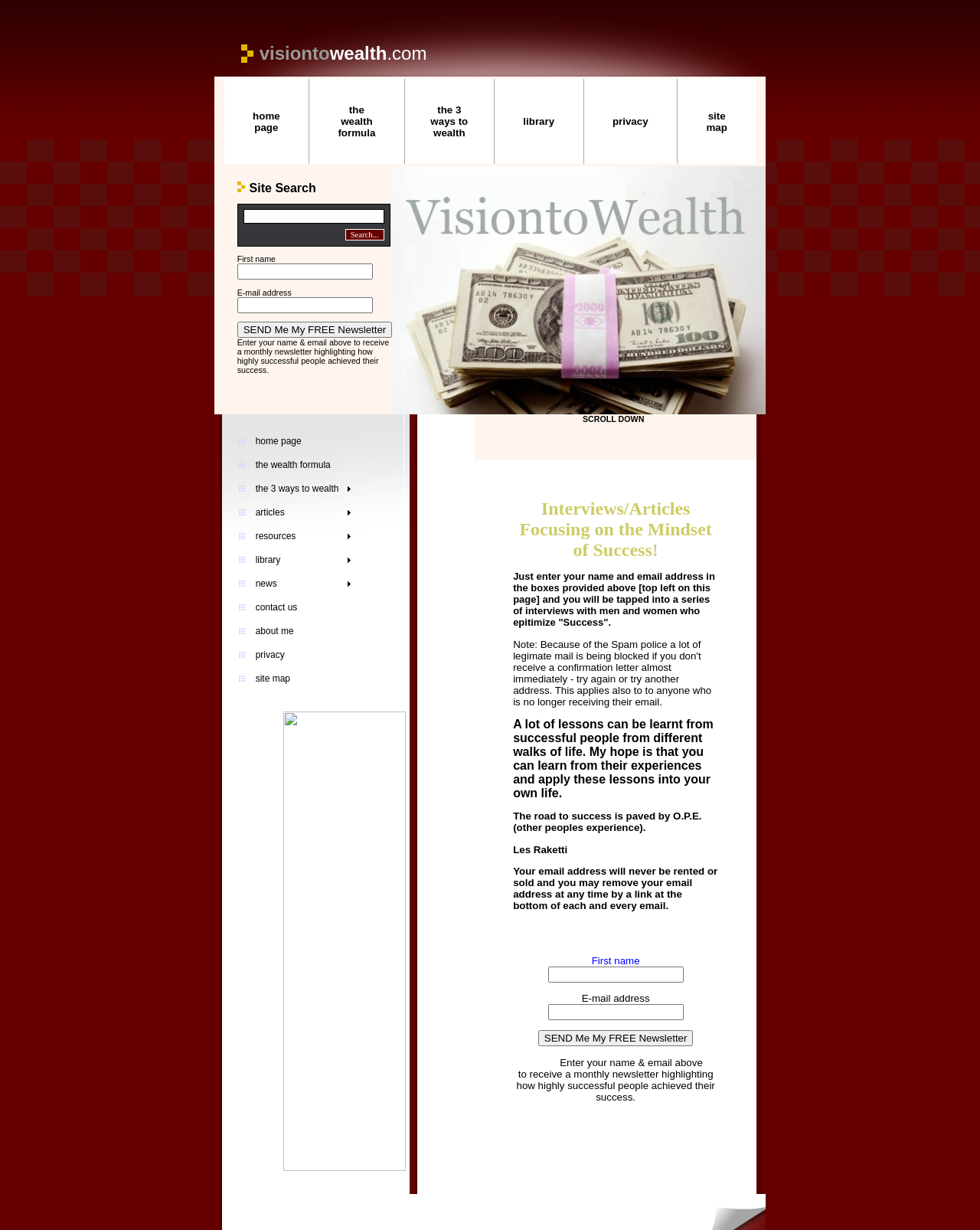Provide the bounding box coordinates of the HTML element described as: "the 3 ways to wealth". The bounding box coordinates should be four float numbers between 0 and 1, i.e., [left, top, right, bottom].

[0.439, 0.085, 0.478, 0.113]